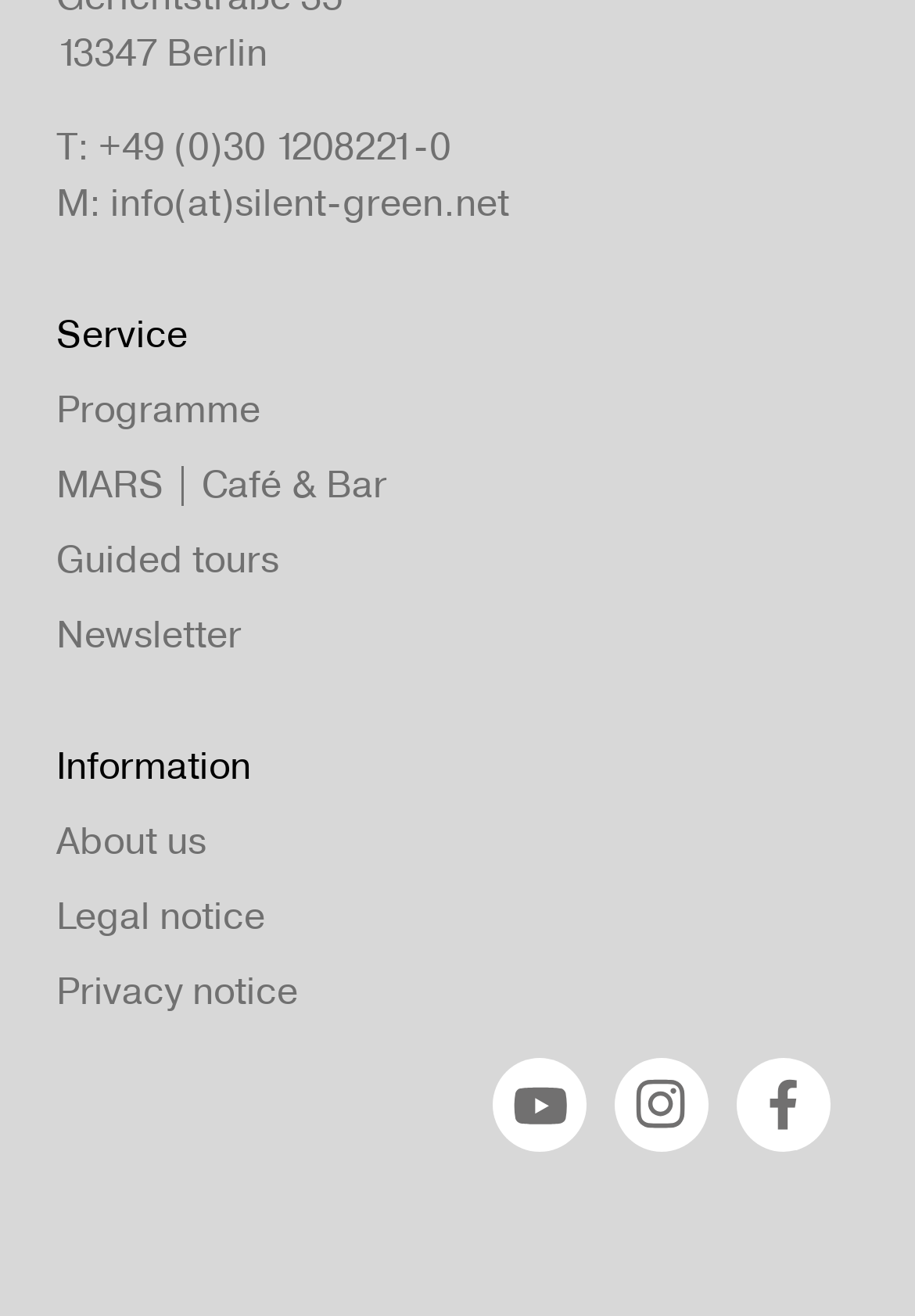Find the bounding box coordinates for the area you need to click to carry out the instruction: "View the programme". The coordinates should be four float numbers between 0 and 1, indicated as [left, top, right, bottom].

[0.062, 0.295, 0.285, 0.329]